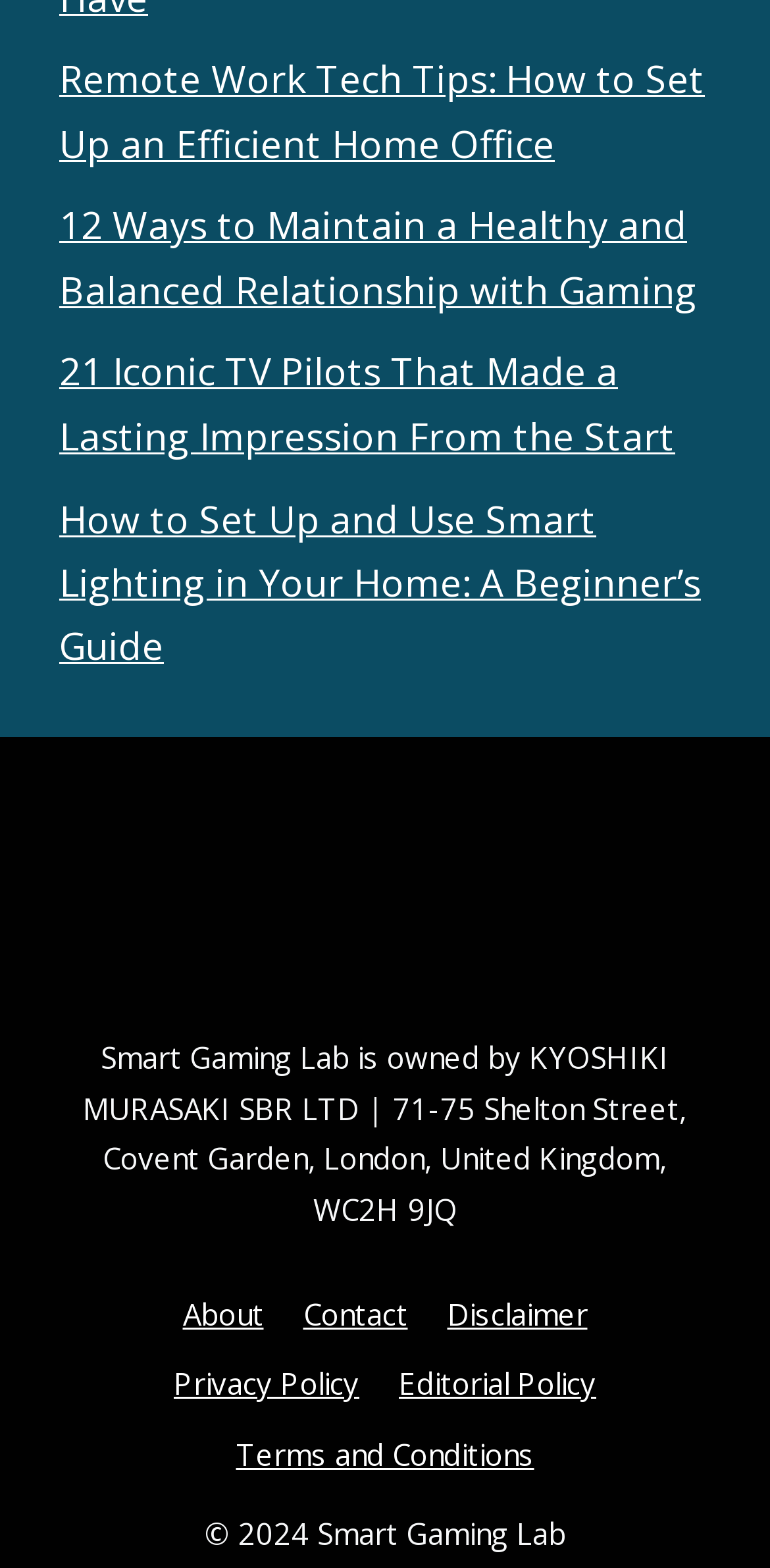What is the name of the company that owns Smart Gaming Lab?
Look at the screenshot and provide an in-depth answer.

I found the company name in the complementary section, which states 'Smart Gaming Lab is owned by KYOSHIKI MURASAKI SBR LTD'.